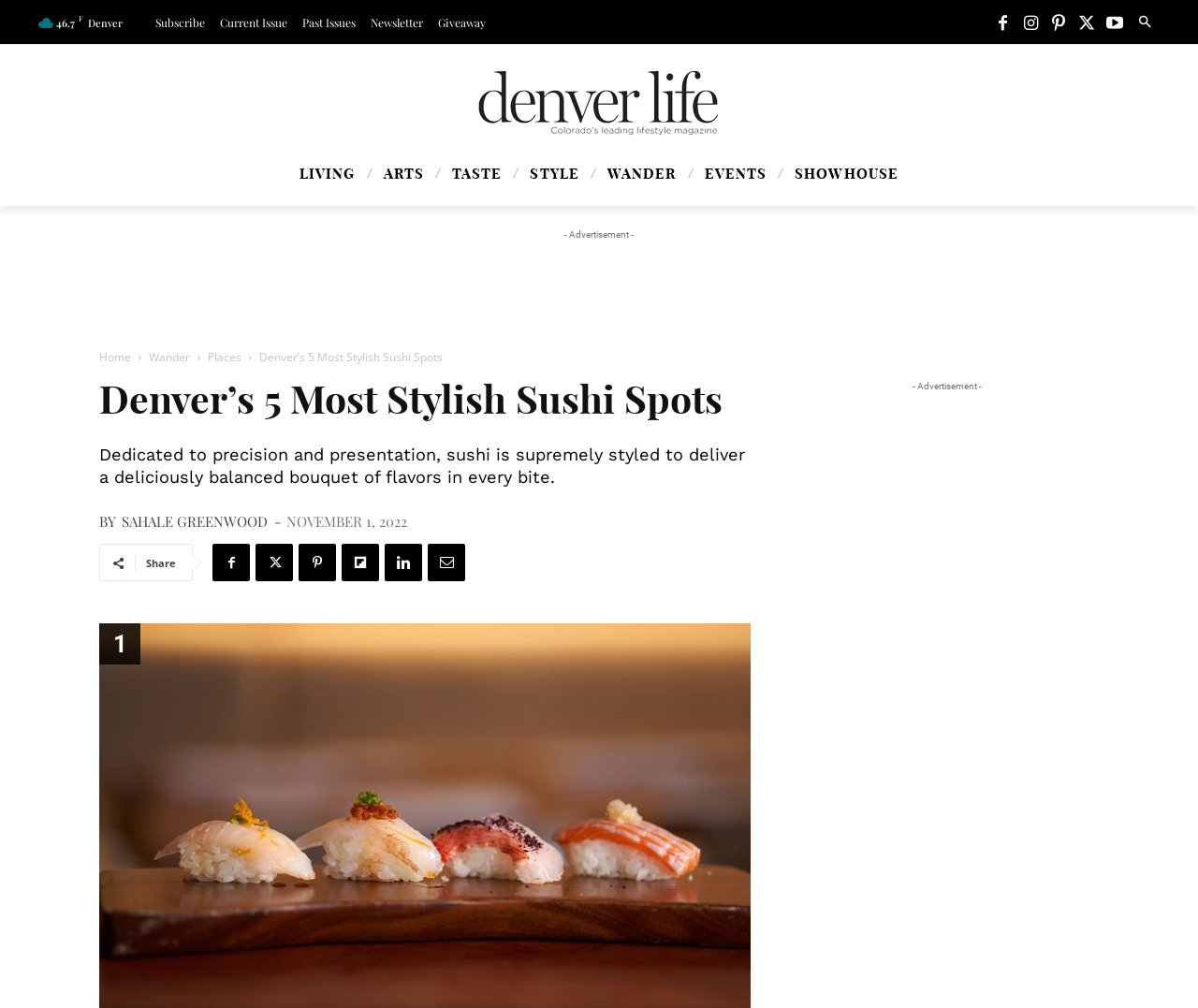What is the rating of Denver?
Please ensure your answer is as detailed and informative as possible.

The rating of Denver is mentioned at the top of the webpage, with a rating of 46.7 out of 100, indicated by the text '46.7' and the letter 'F'.